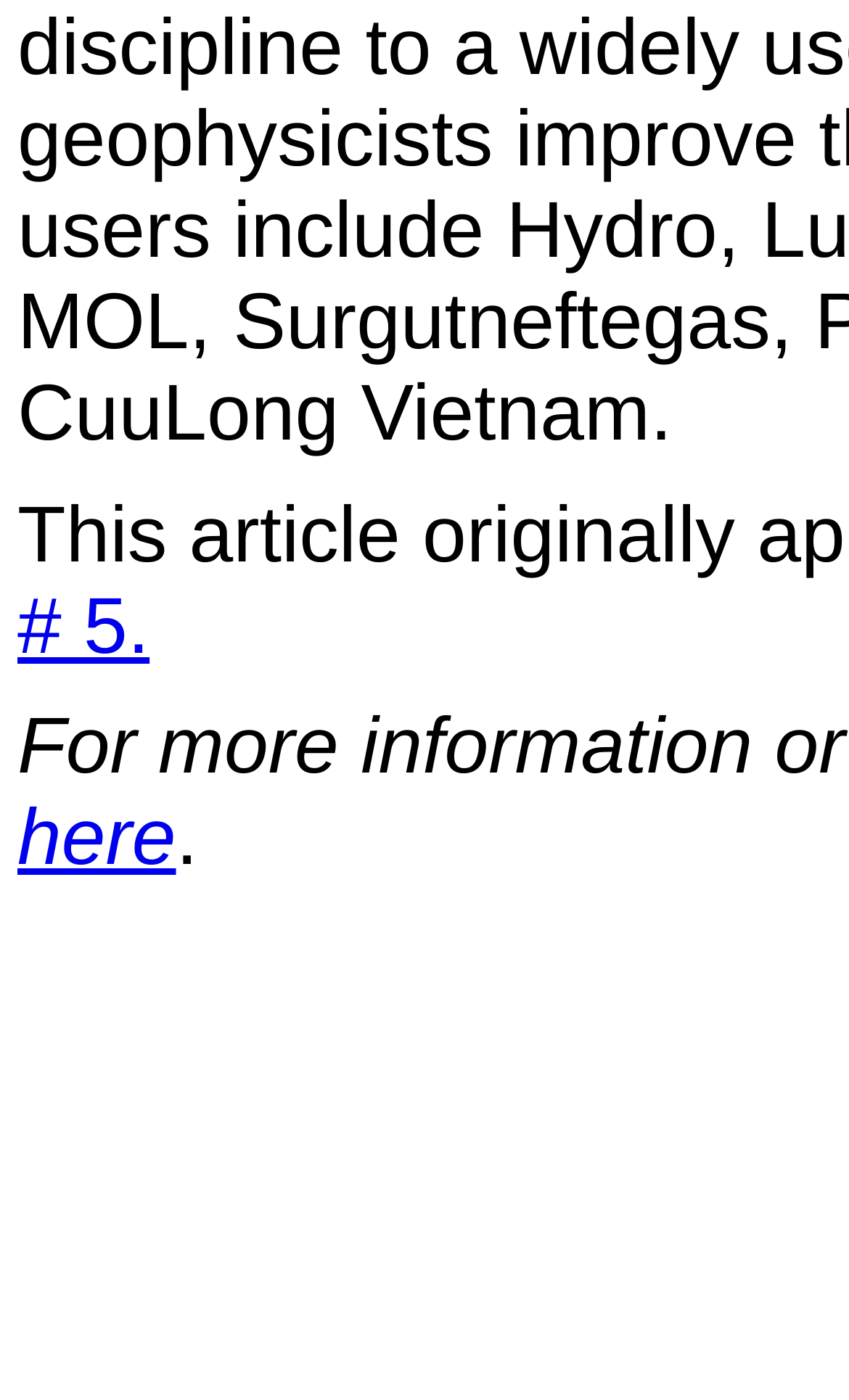For the element described, predict the bounding box coordinates as (top-left x, top-left y, bottom-right x, bottom-right y). All values should be between 0 and 1. Element description: India

None